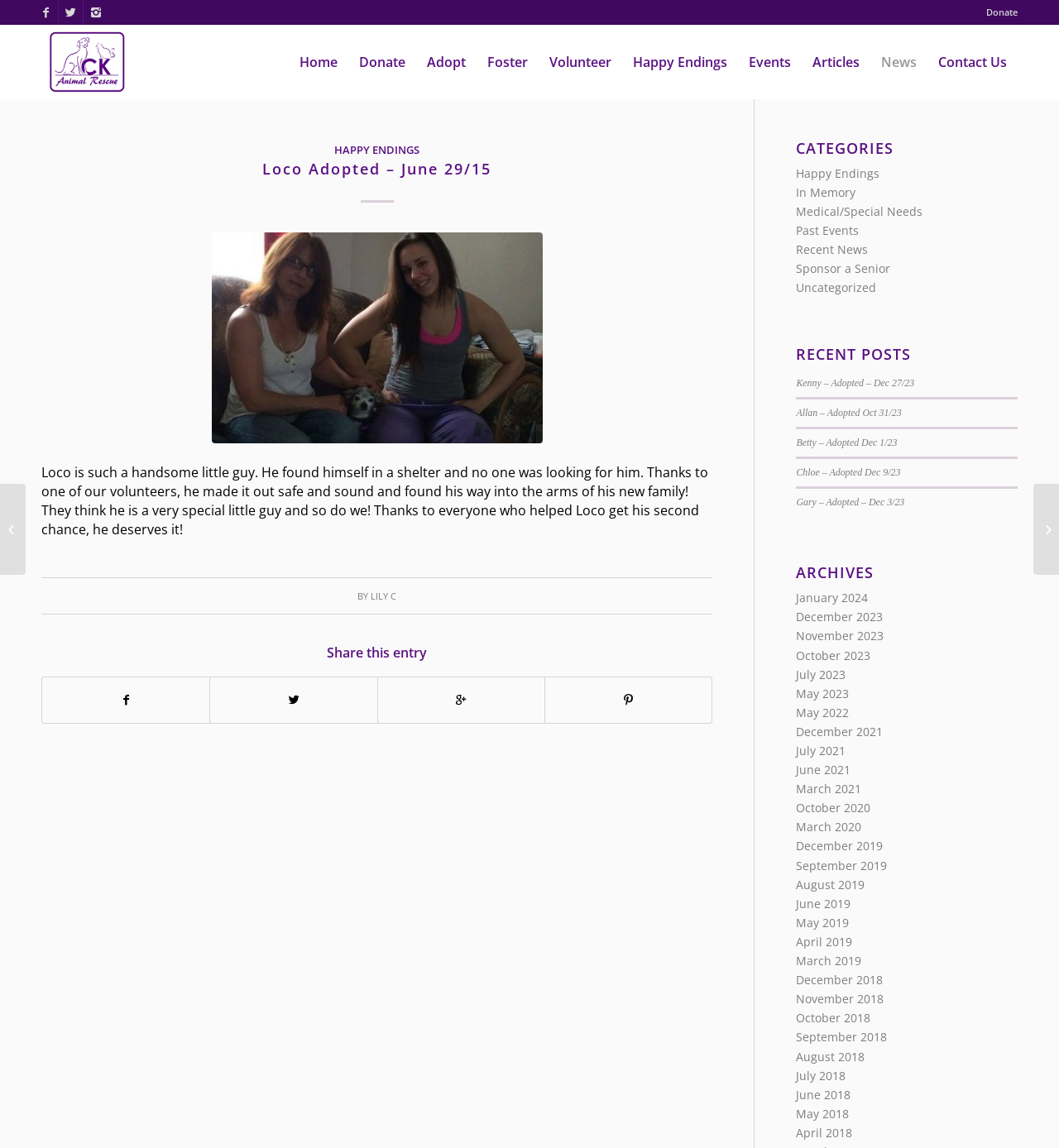Respond with a single word or phrase for the following question: 
How many links are there in the 'CATEGORIES' section?

8